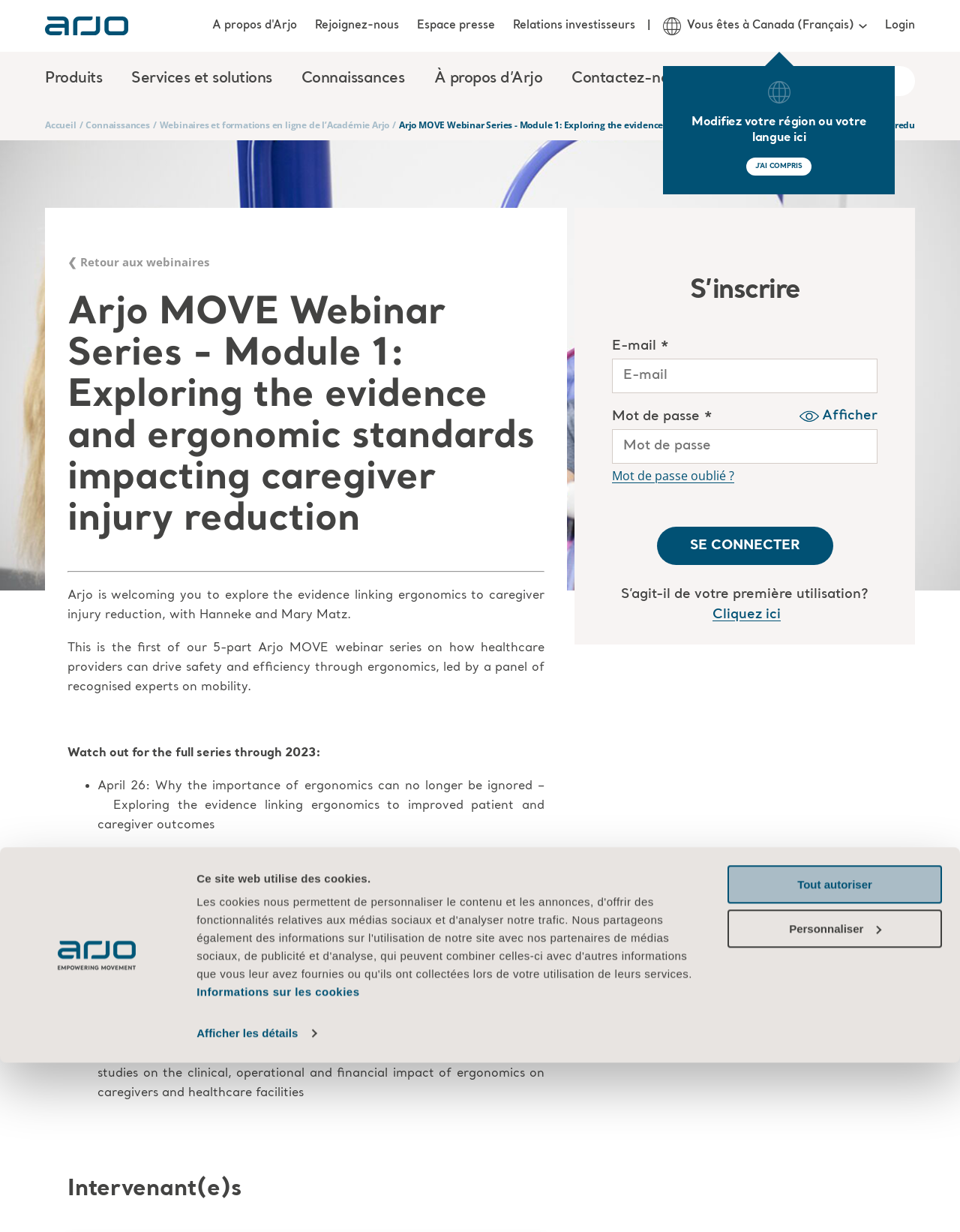Given the element description Accueil, specify the bounding box coordinates of the corresponding UI element in the format (top-left x, top-left y, bottom-right x, bottom-right y). All values must be between 0 and 1.

[0.047, 0.094, 0.079, 0.108]